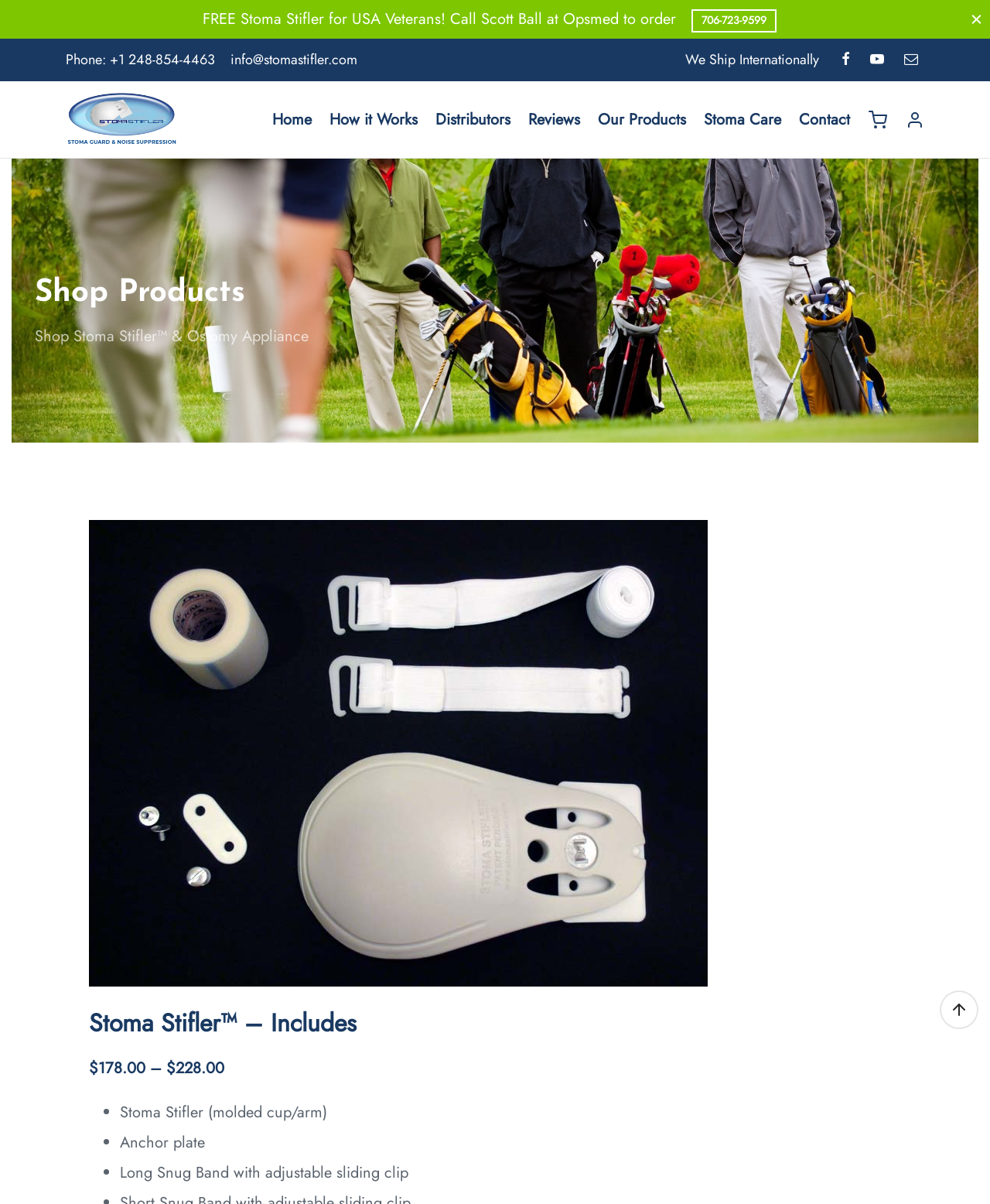Please find the bounding box coordinates of the section that needs to be clicked to achieve this instruction: "Scroll to top".

[0.949, 0.823, 0.988, 0.855]